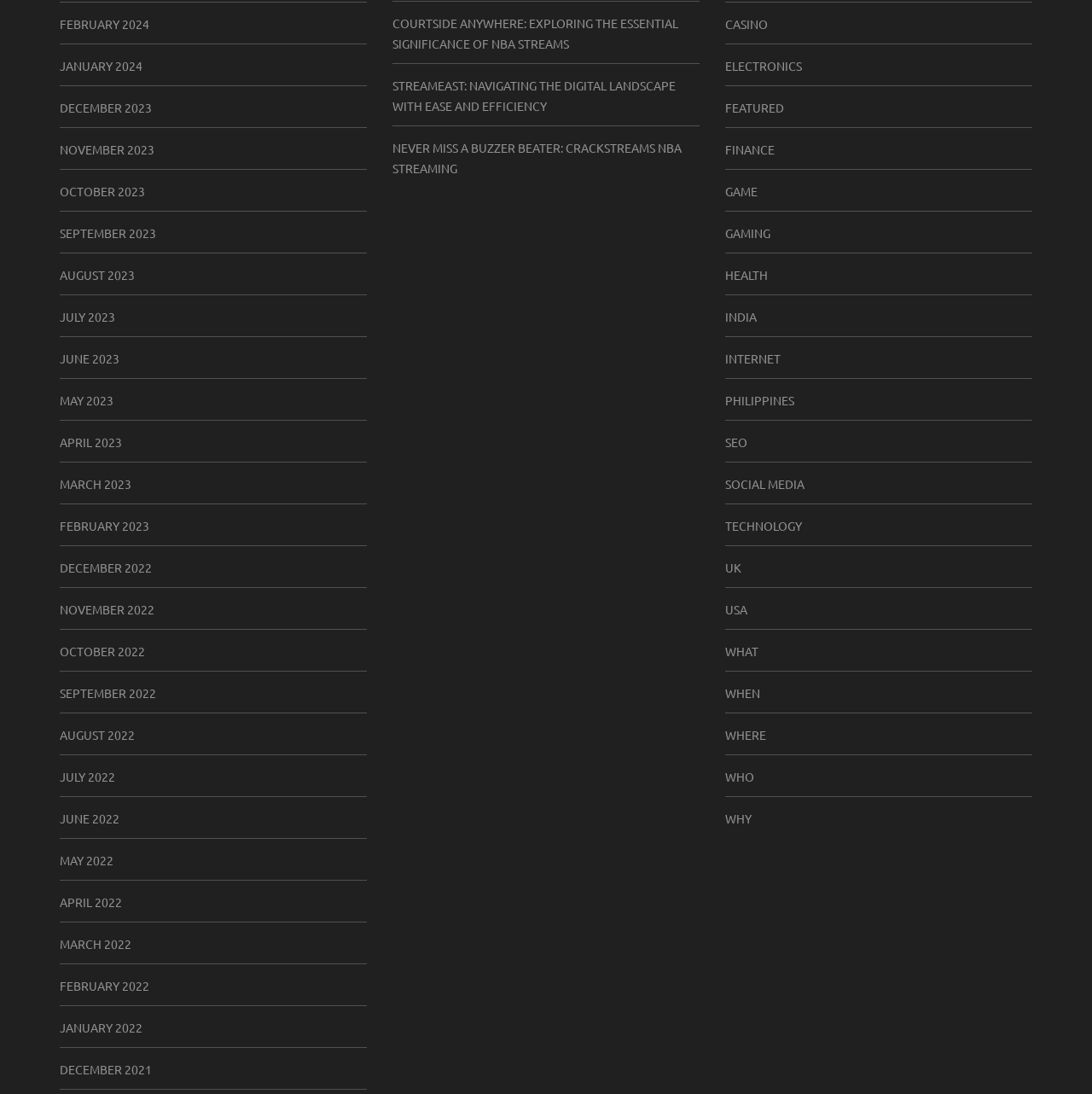Use a single word or phrase to answer the question: What are the months listed on the webpage?

Multiple months